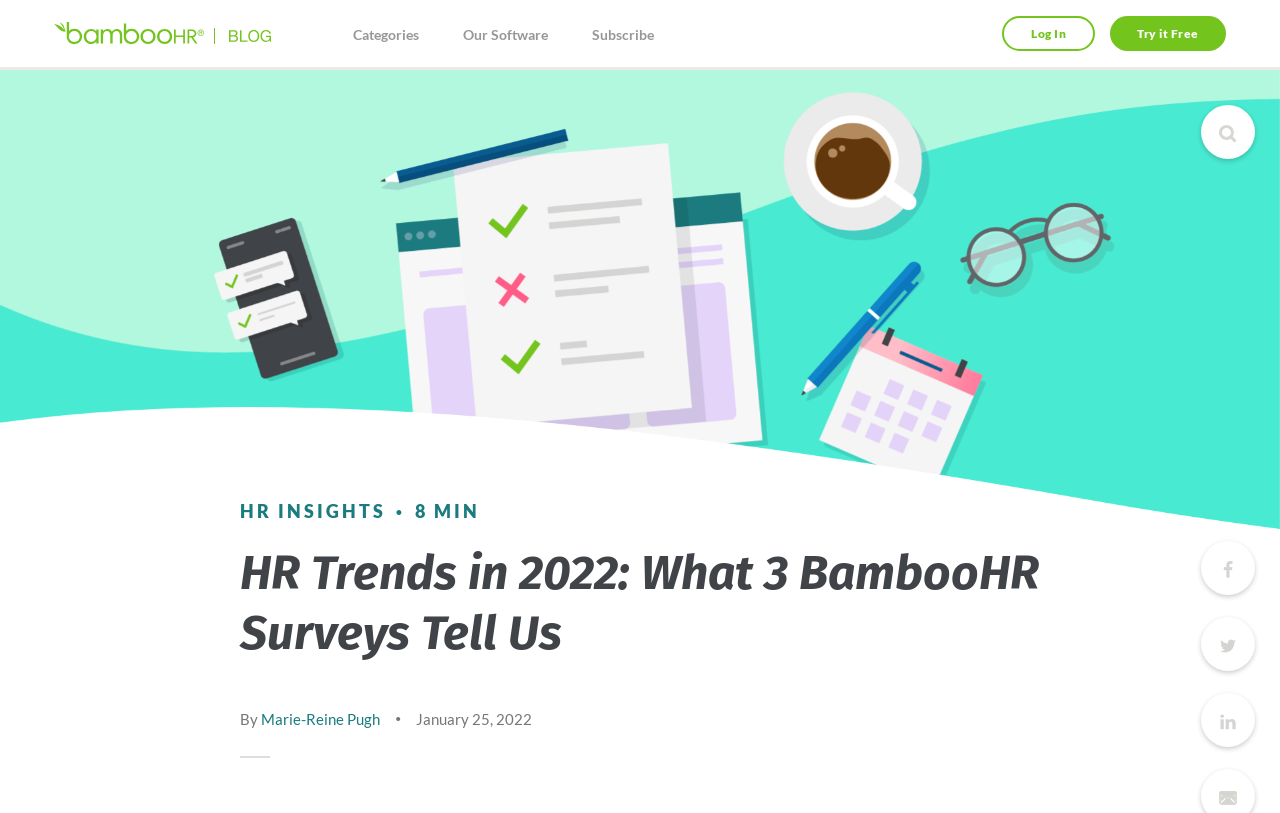When was the current post published?
Please respond to the question thoroughly and include all relevant details.

I found the answer by looking at the section below the post title, where I saw a text with the date 'January 25, 2022'. This suggests that the current post was published on January 25, 2022.